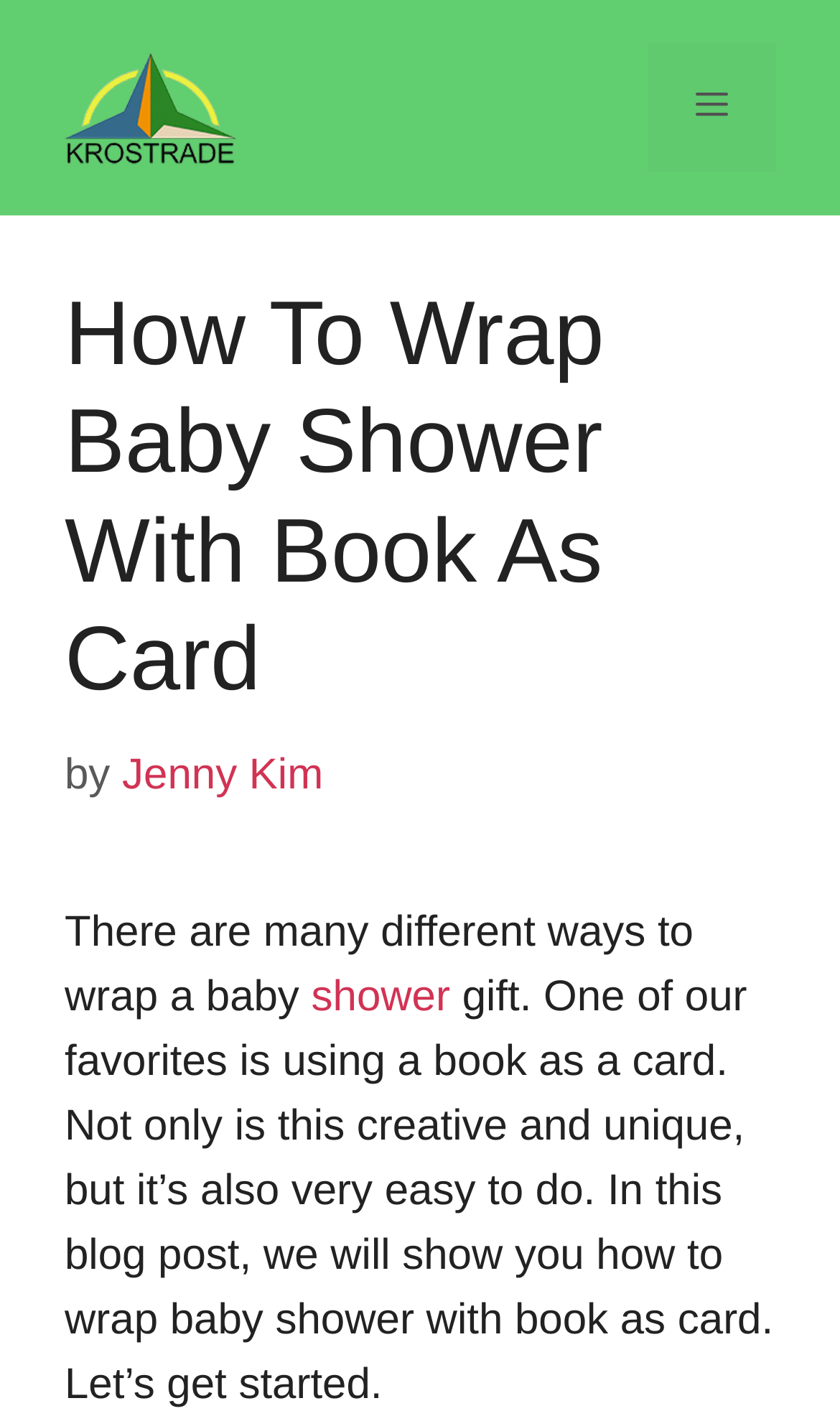What will the blog post show the reader?
Kindly offer a detailed explanation using the data available in the image.

The blog post will guide the reader on 'how to wrap baby shower with book as card', as mentioned in the introductory text.